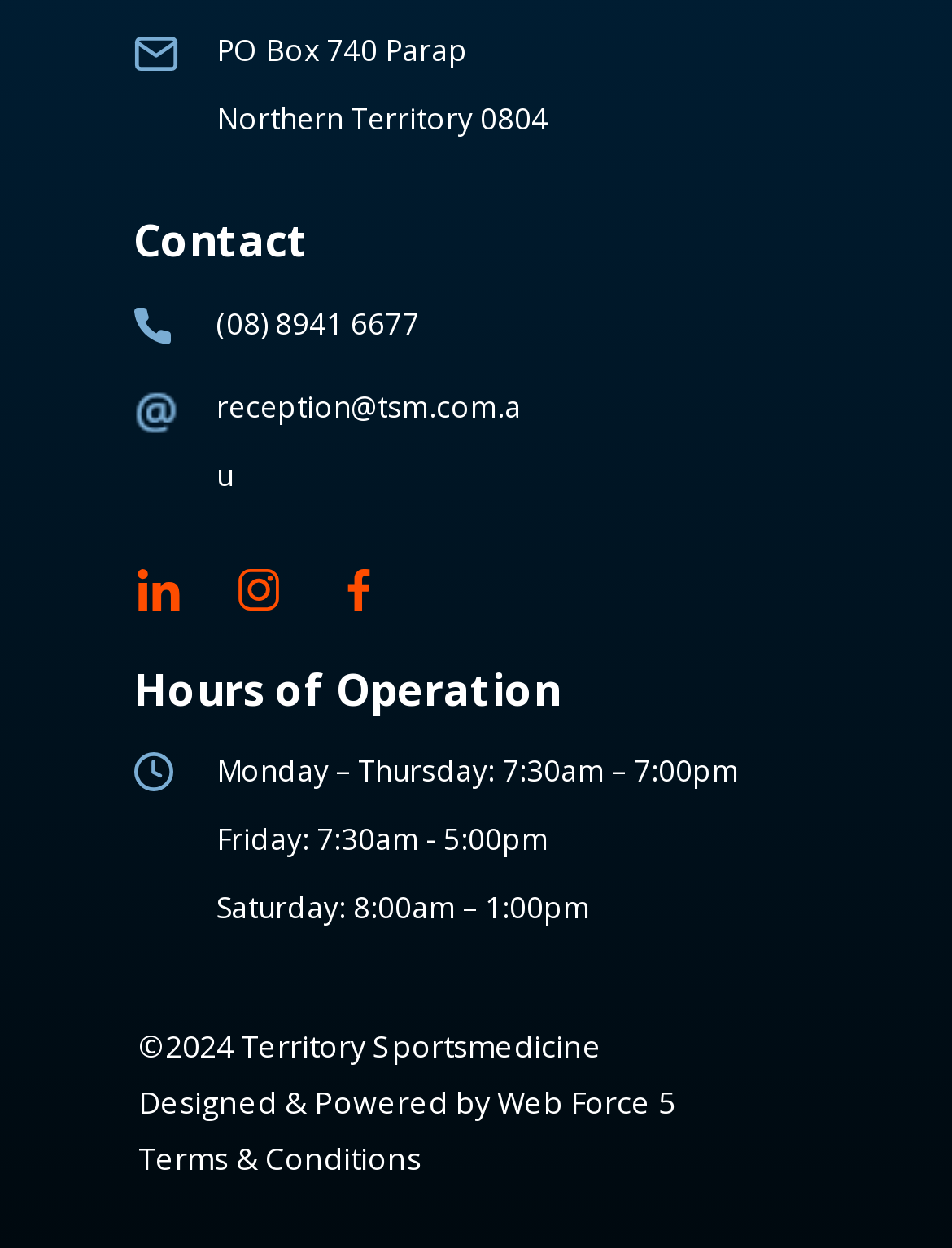Give a one-word or phrase response to the following question: What is the phone number of Territory Sportsmedicine?

(08) 8941 6677